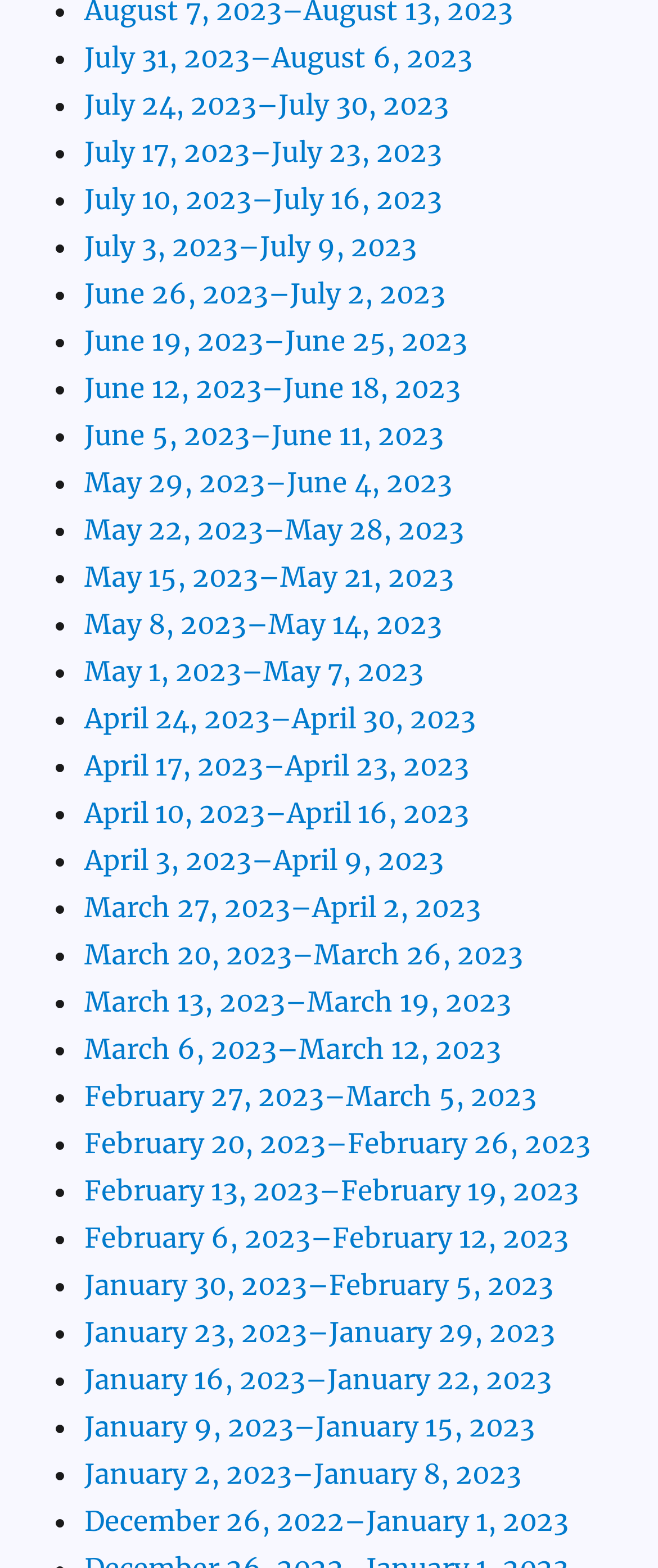Find the bounding box coordinates for the area you need to click to carry out the instruction: "View December 26, 2022–January 1, 2023". The coordinates should be four float numbers between 0 and 1, indicated as [left, top, right, bottom].

[0.128, 0.959, 0.864, 0.98]